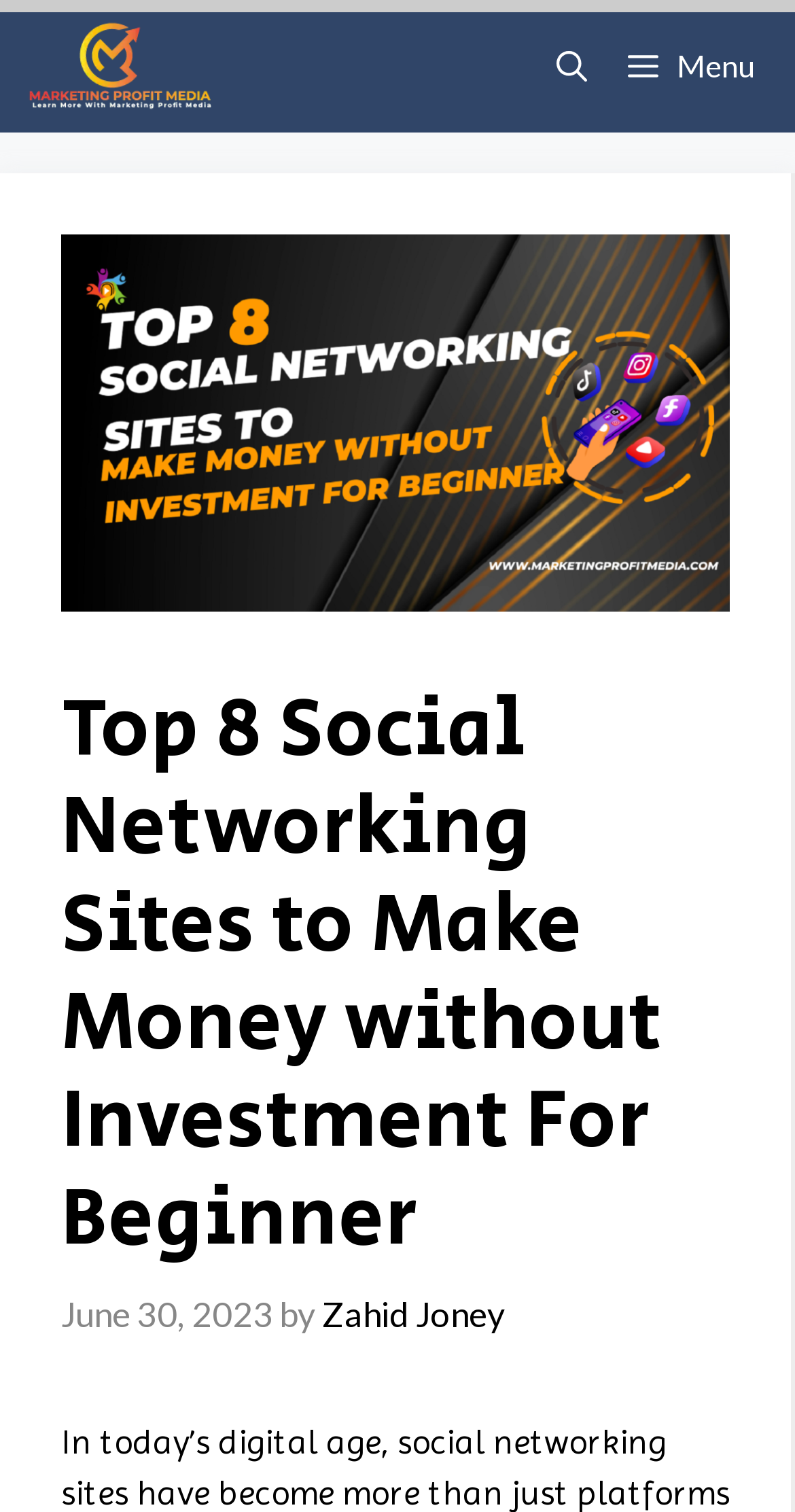Using the elements shown in the image, answer the question comprehensively: What is the topic of the article?

I inferred the topic of the article by reading the heading 'Top 8 Social Networking Sites to Make Money without Investment For Beginner', which suggests that the article is about social networking sites and how to make money from them.